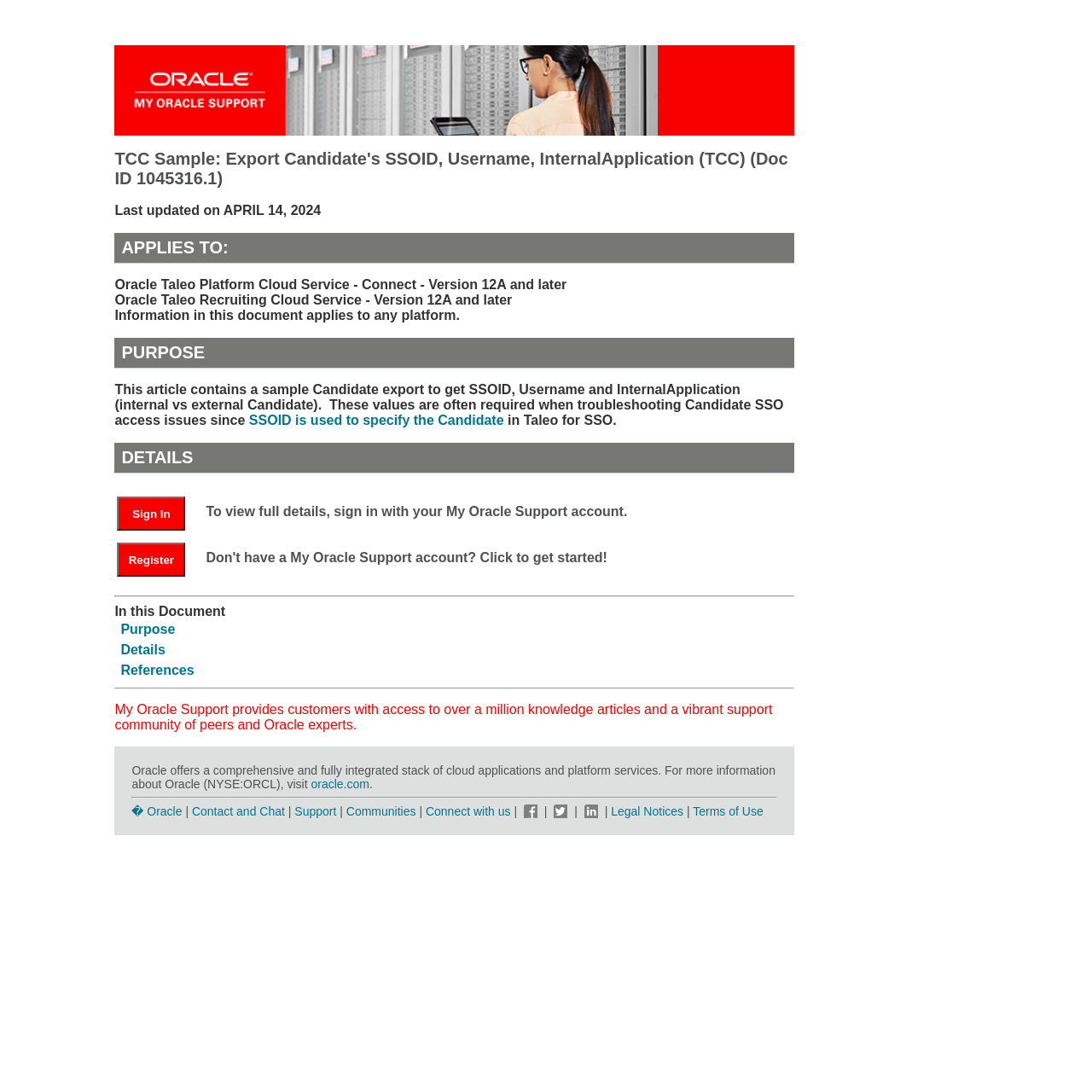Identify the bounding box of the UI element described as follows: "Connect with us". Provide the coordinates as four float numbers in the range of 0 to 1 [left, top, right, bottom].

[0.39, 0.736, 0.471, 0.749]